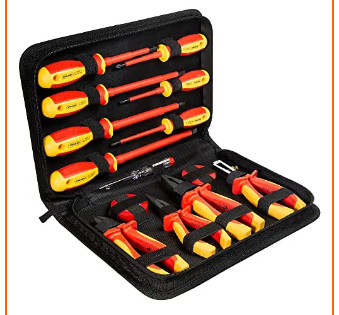What is the purpose of the insulated screwdrivers and pliers?
Look at the screenshot and respond with a single word or phrase.

safety and efficiency